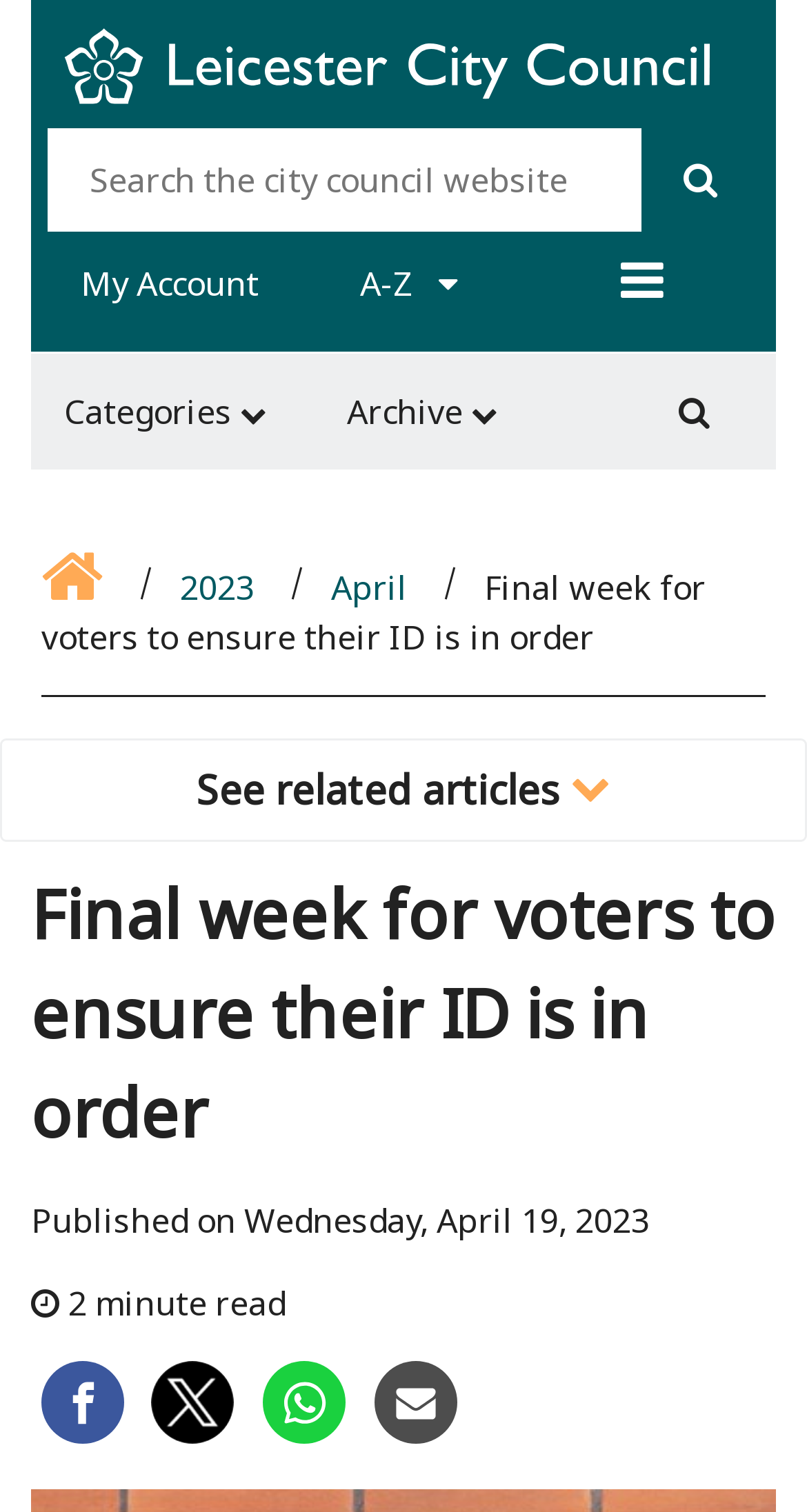Explain the webpage's design and content in an elaborate manner.

This webpage appears to be a news article or press release from Leicester City Council. At the top, there is a navigation header with links to the council's homepage, a search box, and buttons for "My Account", "A-Z", and a menu toggle. Below this, there is an "A to Z" navigation section with buttons for categories, archives, and search bar toggles.

The main content of the page is a news article with the title "Final week for voters to ensure their ID is in order". The article is accompanied by a breadcrumb navigation section that shows the path from the home page to the current article. There is also a button to see related articles.

The article itself is a short read, estimated to take 2 minutes, and was published on Wednesday, April 19, 2023. At the bottom of the page, there are social media sharing links and buttons for Facebook, Twitter, WhatsApp, and Email, each accompanied by an icon.

Throughout the page, there are several images, including the Leicester City Council logo, which appears in the top-left corner, and social media icons for sharing the article.